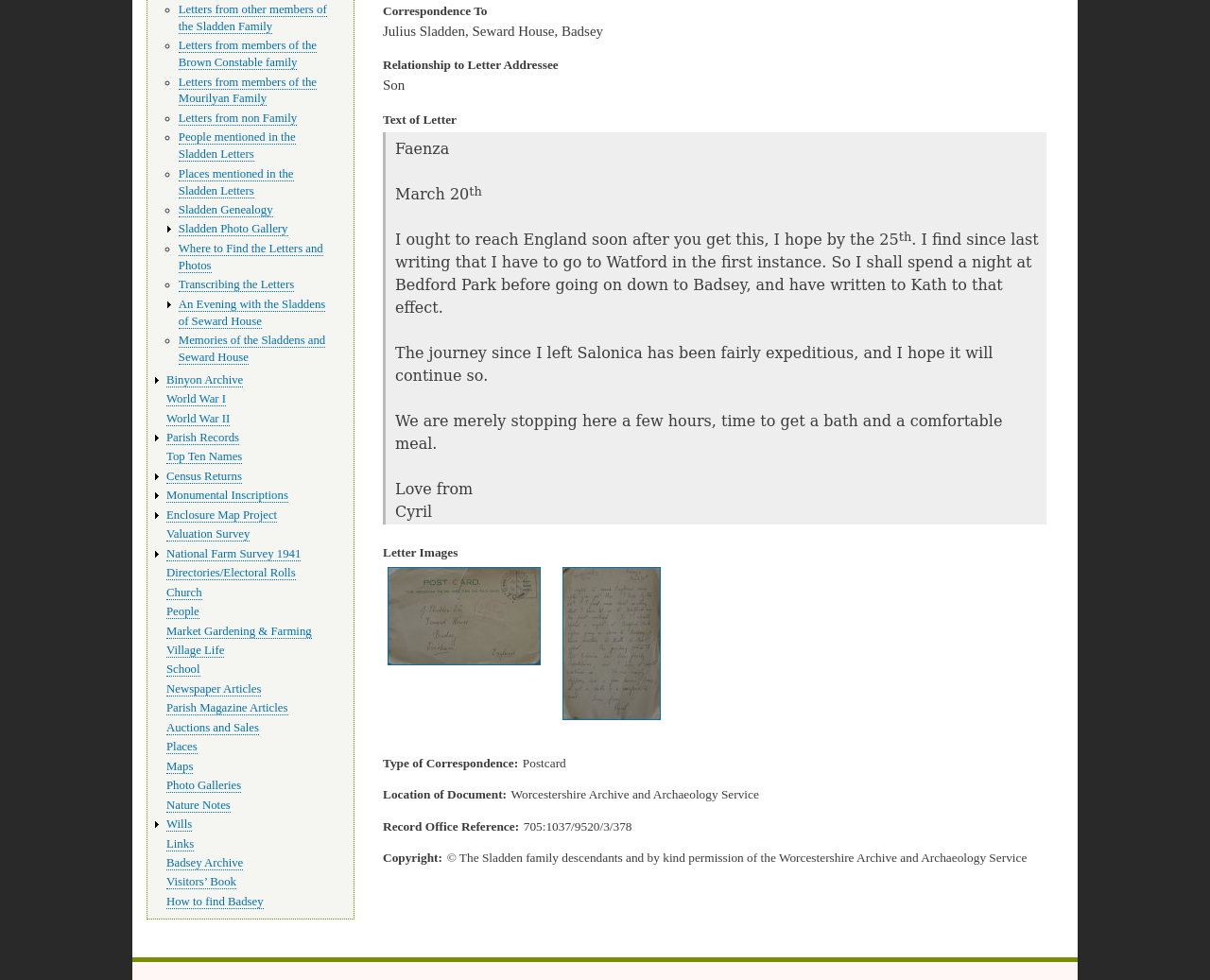Provide the bounding box coordinates of the UI element this sentence describes: "Places".

[0.138, 0.755, 0.163, 0.77]